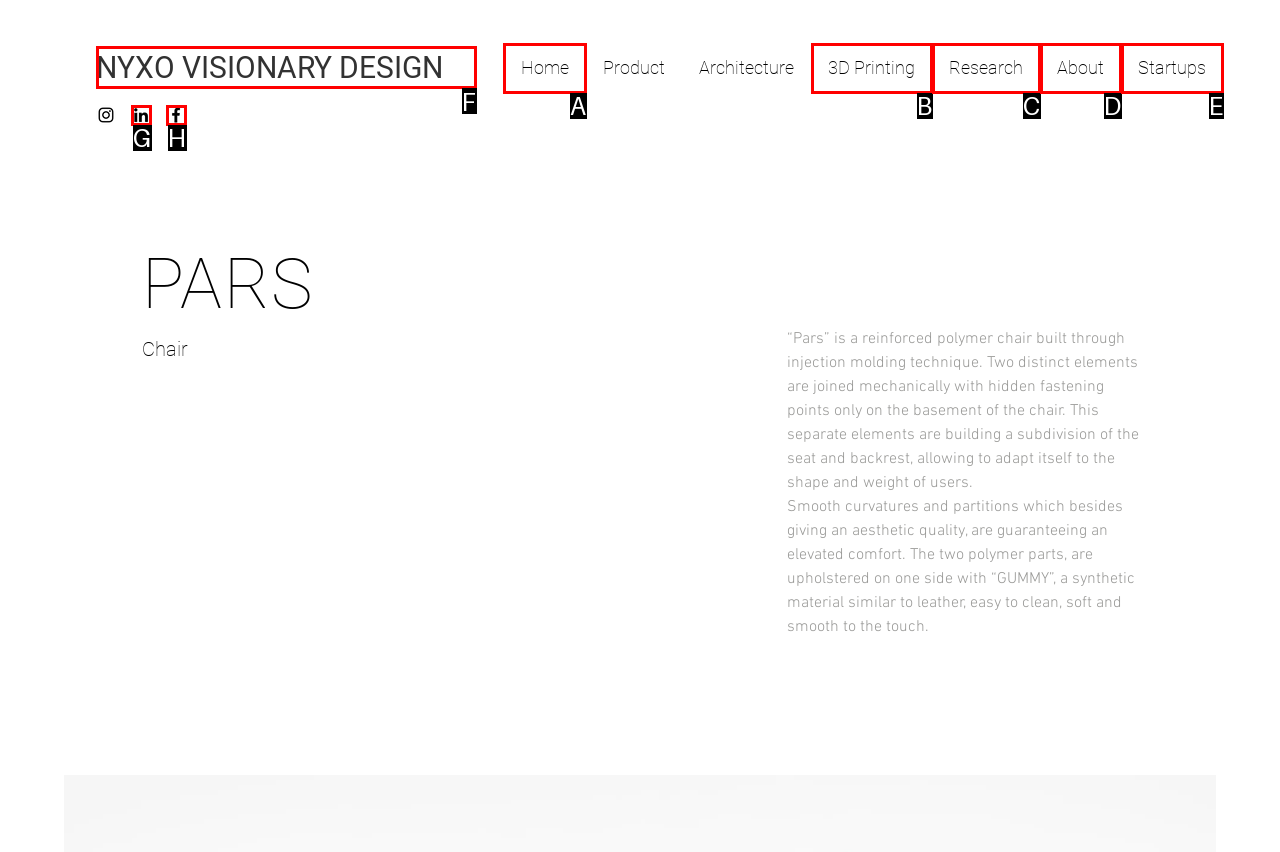From the given choices, which option should you click to complete this task: Click on the NYXO VISIONARY DESIGN link? Answer with the letter of the correct option.

F